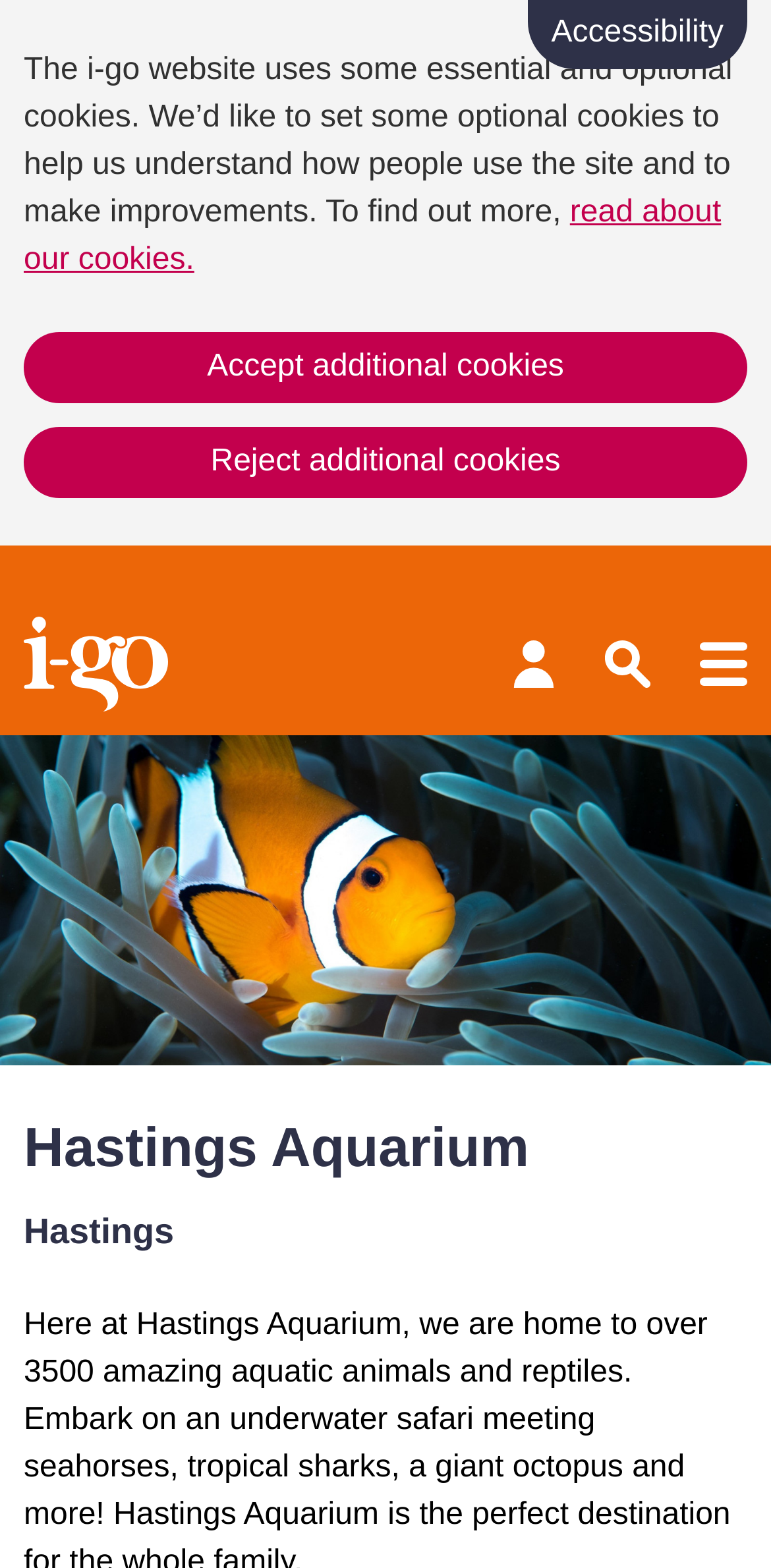Given the element description Accept additional cookies, specify the bounding box coordinates of the corresponding UI element in the format (top-left x, top-left y, bottom-right x, bottom-right y). All values must be between 0 and 1.

[0.031, 0.212, 0.969, 0.257]